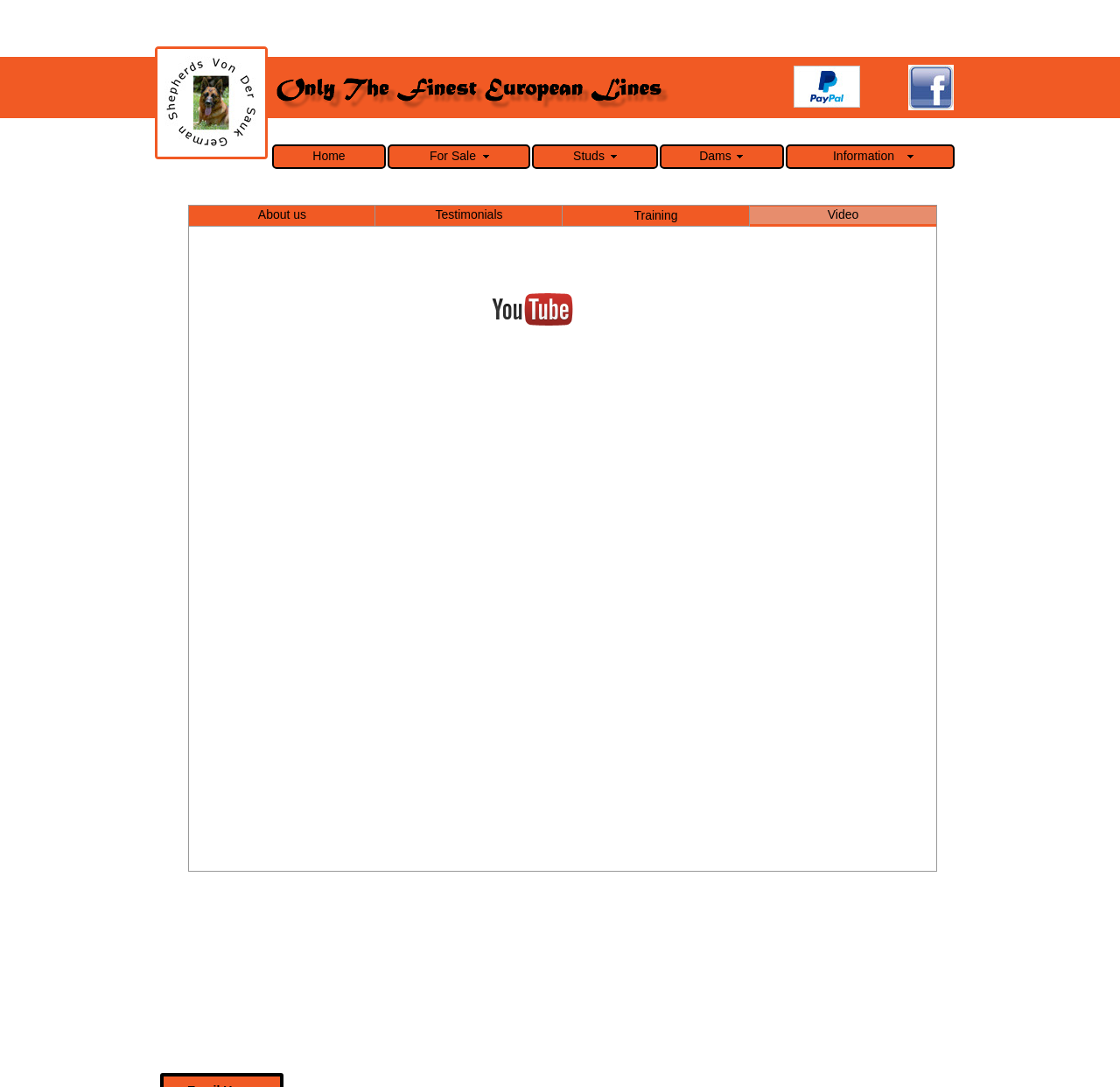Explain in detail what is displayed on the webpage.

The webpage is about "Information" and features a prominent image at the top with the text "Only The Finest European Lines" taking up about a third of the screen width. To the right of this image, there is a link. Below these elements, there is a table with a single row and cell containing the PayPal logo, which is also a link.

The main navigation menu is located below the image, consisting of five links: "Home", "For Sale", "Studs", "Dams", and "Information", each with a dropdown menu. These links are evenly spaced and take up about half of the screen width.

Below the navigation menu, there are four blocks of text: "About us", "Testimonials", "Training", and "Video", which are arranged horizontally and take up about two-thirds of the screen width. 

Finally, there is another link located below the text blocks, but its purpose is unclear. Overall, the webpage has a simple and organized layout, making it easy to navigate and find information.